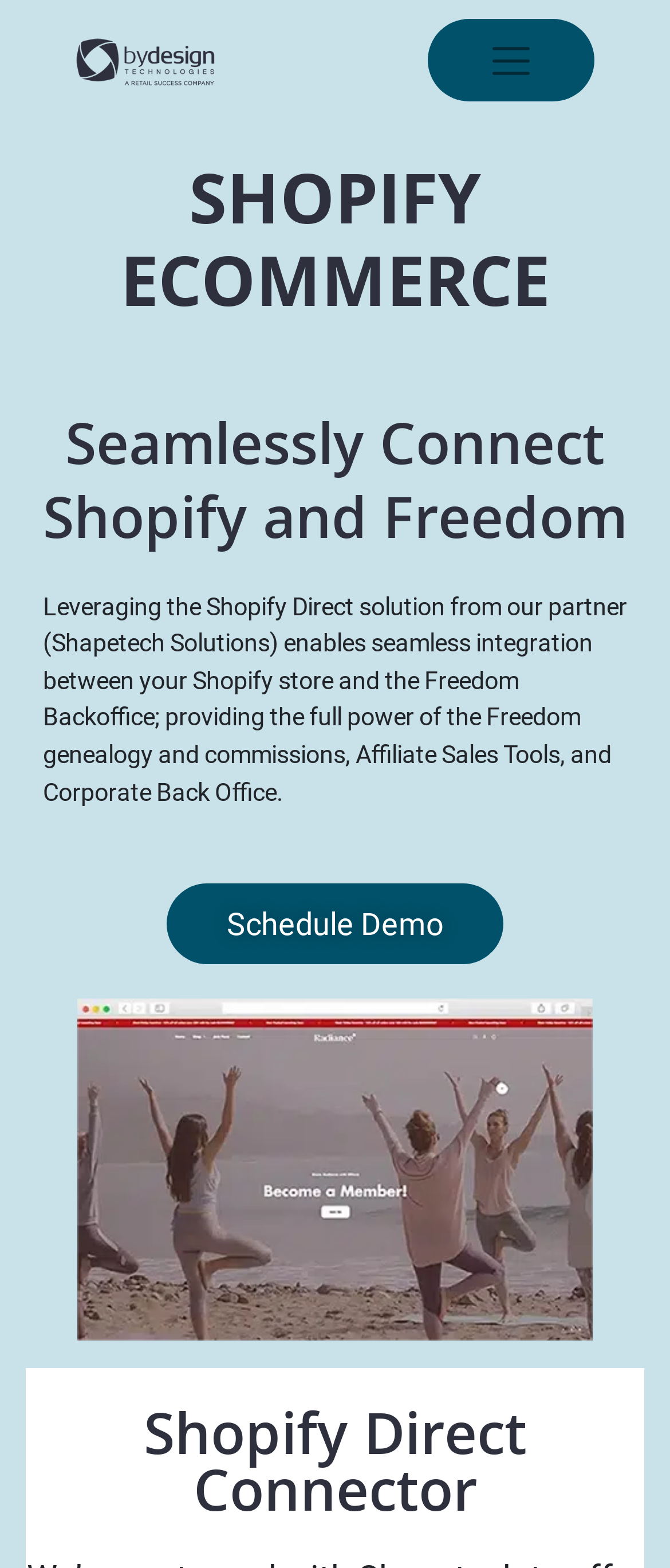What is the purpose of the Shopify Direct Connector?
Examine the webpage screenshot and provide an in-depth answer to the question.

The purpose of the Shopify Direct Connector can be inferred from the heading 'Seamlessly Connect Shopify and Freedom' and the description 'Leveraging the Shopify Direct solution from our partner (Shapetech Solutions) enables seamless integration between your Shopify store and the Freedom Backoffice; providing the full power of the Freedom genealogy and commissions, Affiliate Sales Tools, and Corporate Back Office.'